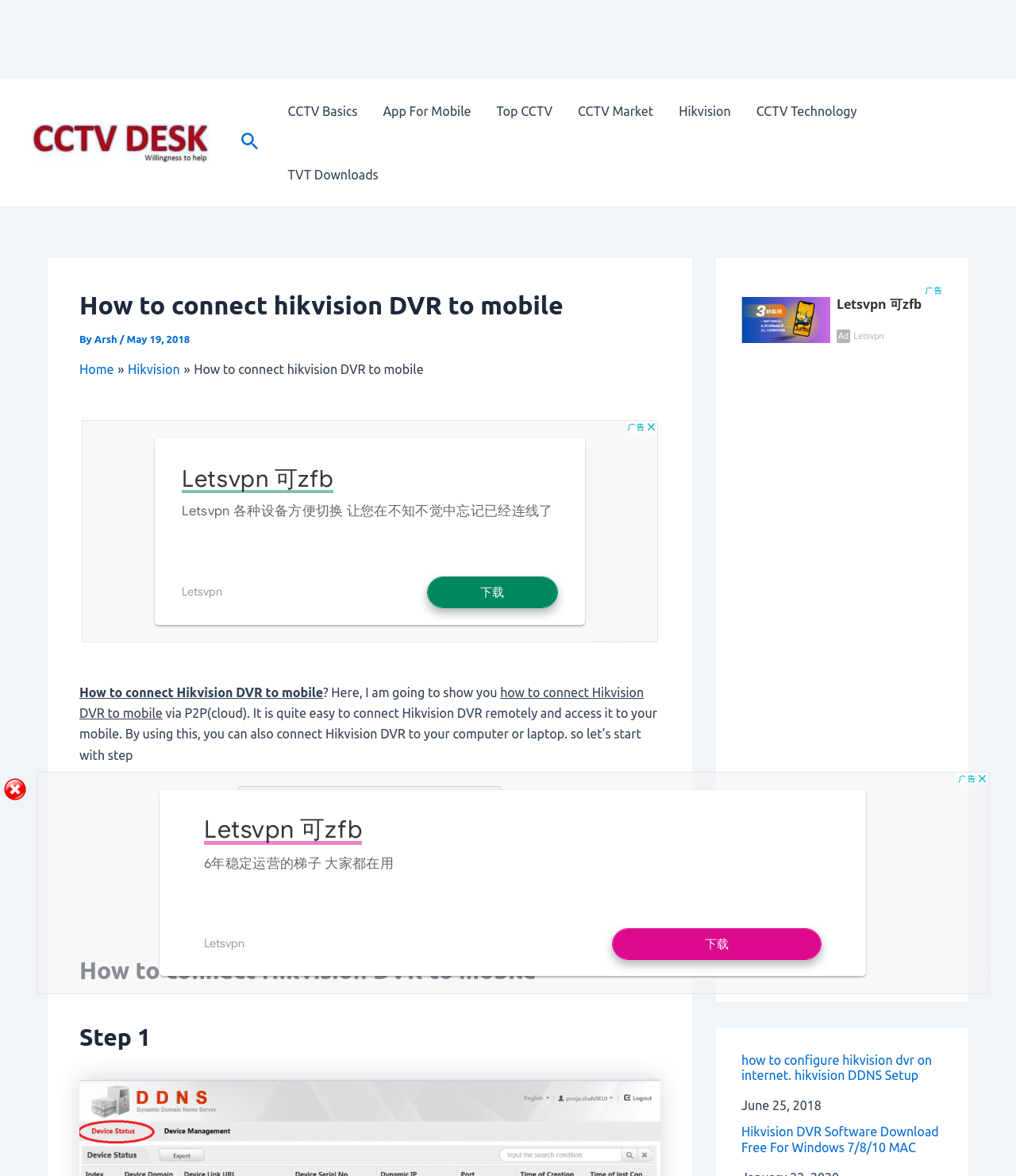Please provide the bounding box coordinates for the element that needs to be clicked to perform the instruction: "Click on the 'how to configure hikvision dvr on internet. hikvision DDNS Setup' link". The coordinates must consist of four float numbers between 0 and 1, formatted as [left, top, right, bottom].

[0.73, 0.895, 0.928, 0.921]